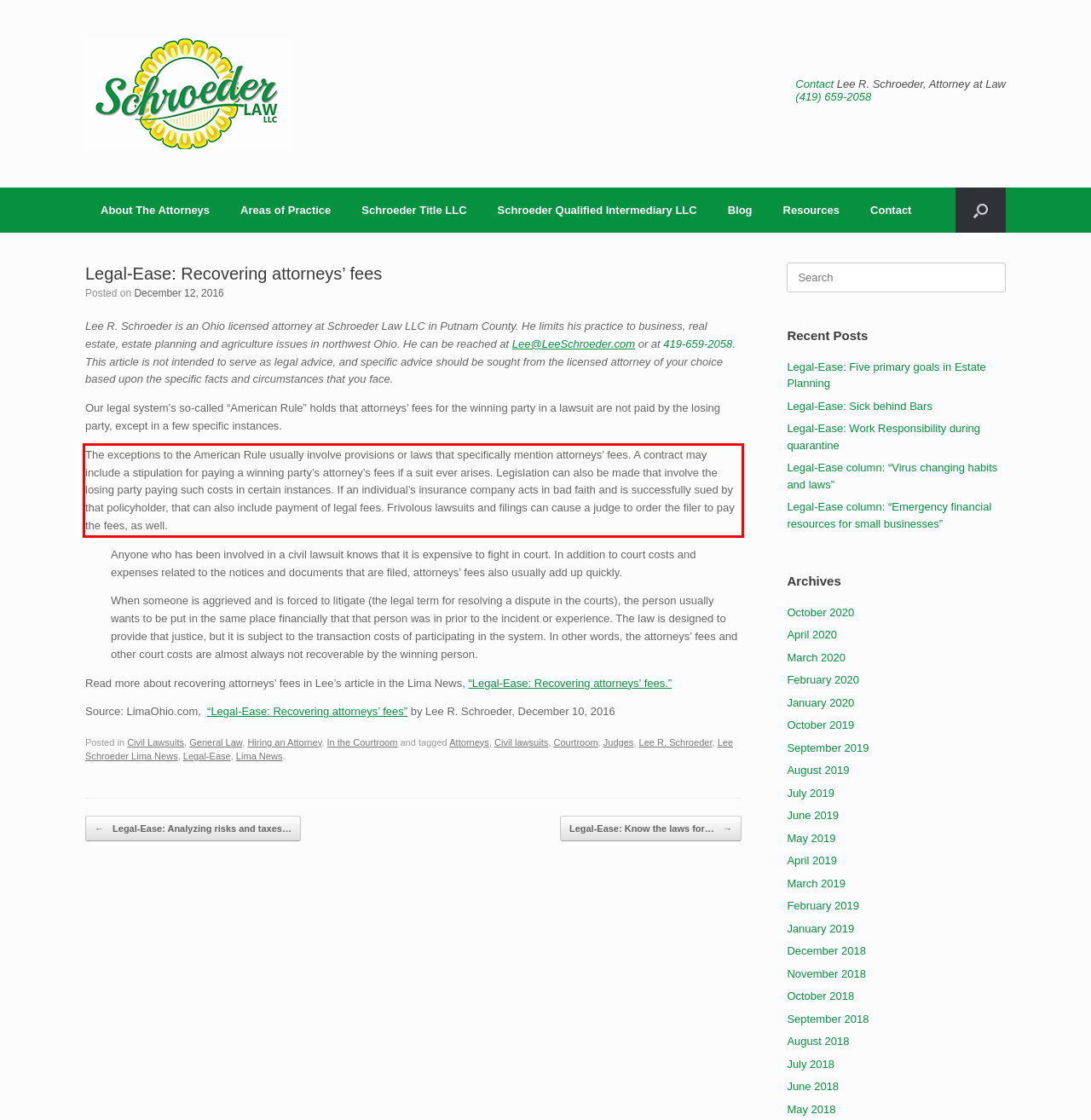Given the screenshot of the webpage, identify the red bounding box, and recognize the text content inside that red bounding box.

The exceptions to the American Rule usually involve provisions or laws that specifically mention attorneys’ fees. A contract may include a stipulation for paying a winning party’s attorney’s fees if a suit ever arises. Legislation can also be made that involve the losing party paying such costs in certain instances. If an individual’s insurance company acts in bad faith and is successfully sued by that policyholder, that can also include payment of legal fees. Frivolous lawsuits and filings can cause a judge to order the filer to pay the fees, as well.